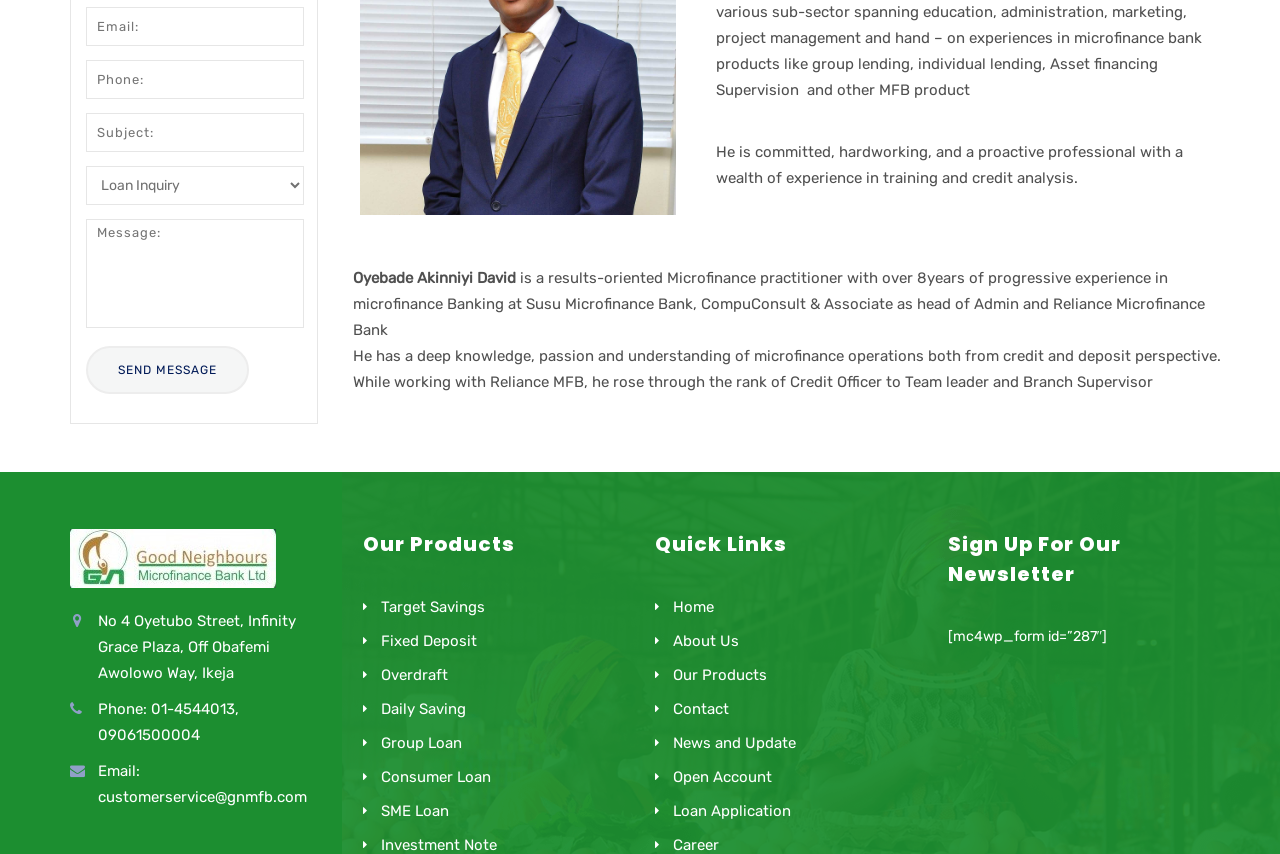Provide the bounding box coordinates of the HTML element described by the text: "Department of Justice". The coordinates should be in the format [left, top, right, bottom] with values between 0 and 1.

None